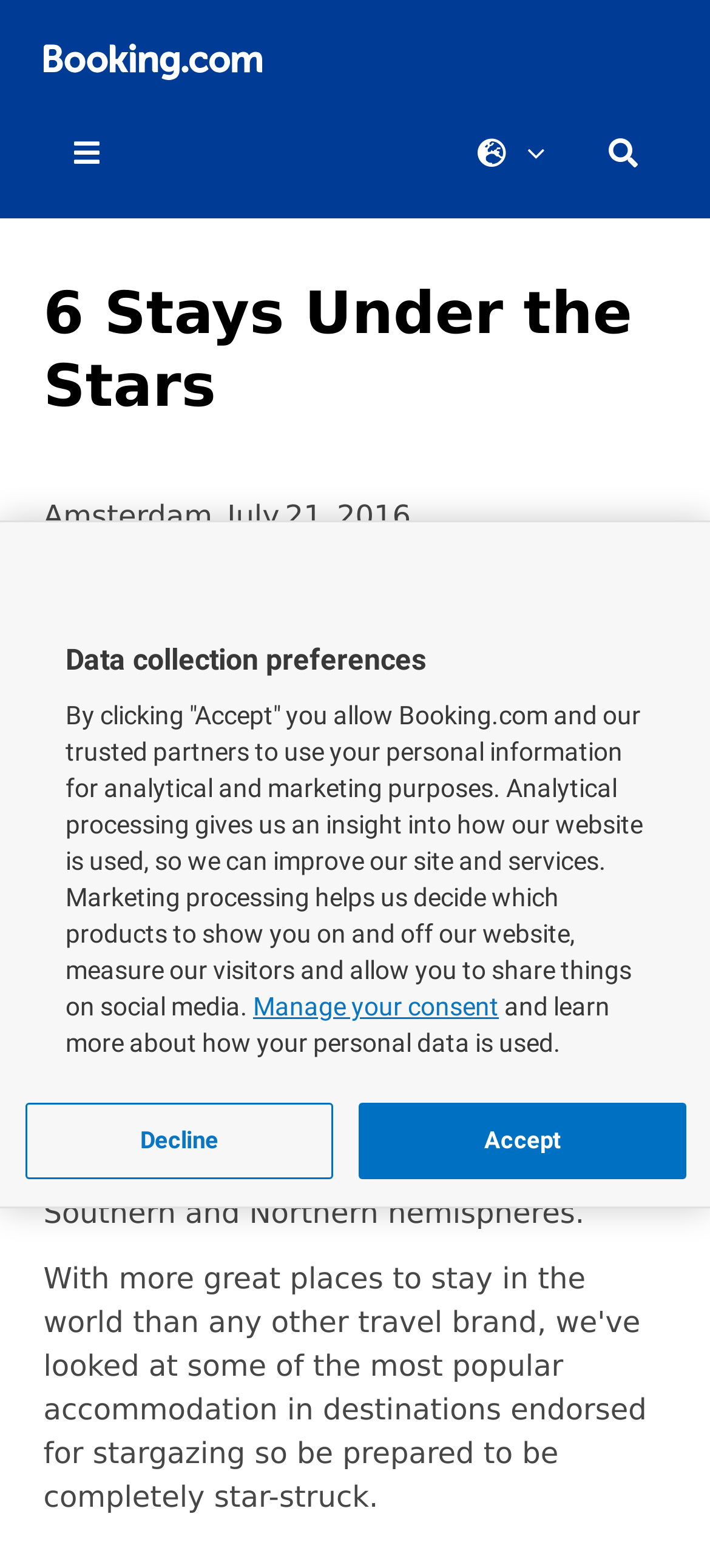Offer a comprehensive description of the webpage’s content and structure.

This webpage is about astro-tourism, with a focus on destinations that offer the clearest and darkest skies for stargazing. At the top left of the page, there is a Booking.com logo, accompanied by three buttons with icons. Below these elements, there is a heading that reads "6 Stays Under the Stars". 

To the right of the heading, there is a section displaying the date "Amsterdam, July 21, 2016". Below this section, there is a paragraph of text that discusses astro-tourism, mentioning travelers seeking out destinations with clear skies to marvel at galaxies and constellations. 

Further down the page, there is another paragraph that talks about the Southern Delta Aquariids meteor shower, which can be seen from mid-July to mid-August. This section is located near the bottom left of the page.

At the bottom of the page, there is a cookie banner with a heading that reads "Data collection preferences". This section includes a description of how personal information is used for analytical and marketing purposes, along with options to manage consent and learn more about data usage. There are two buttons, "Decline" and "Accept", to choose from.